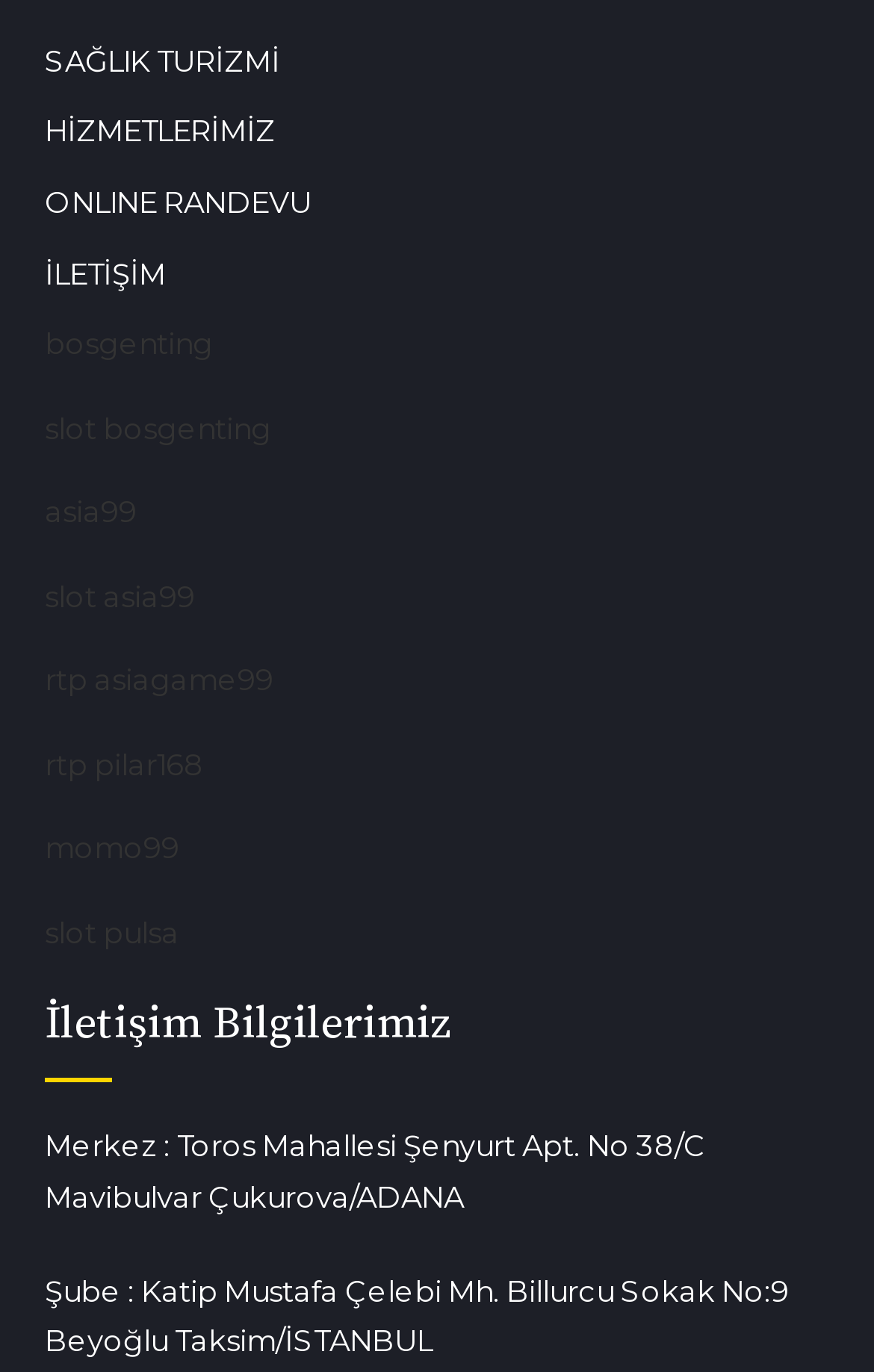Provide your answer in a single word or phrase: 
How many locations are listed?

2